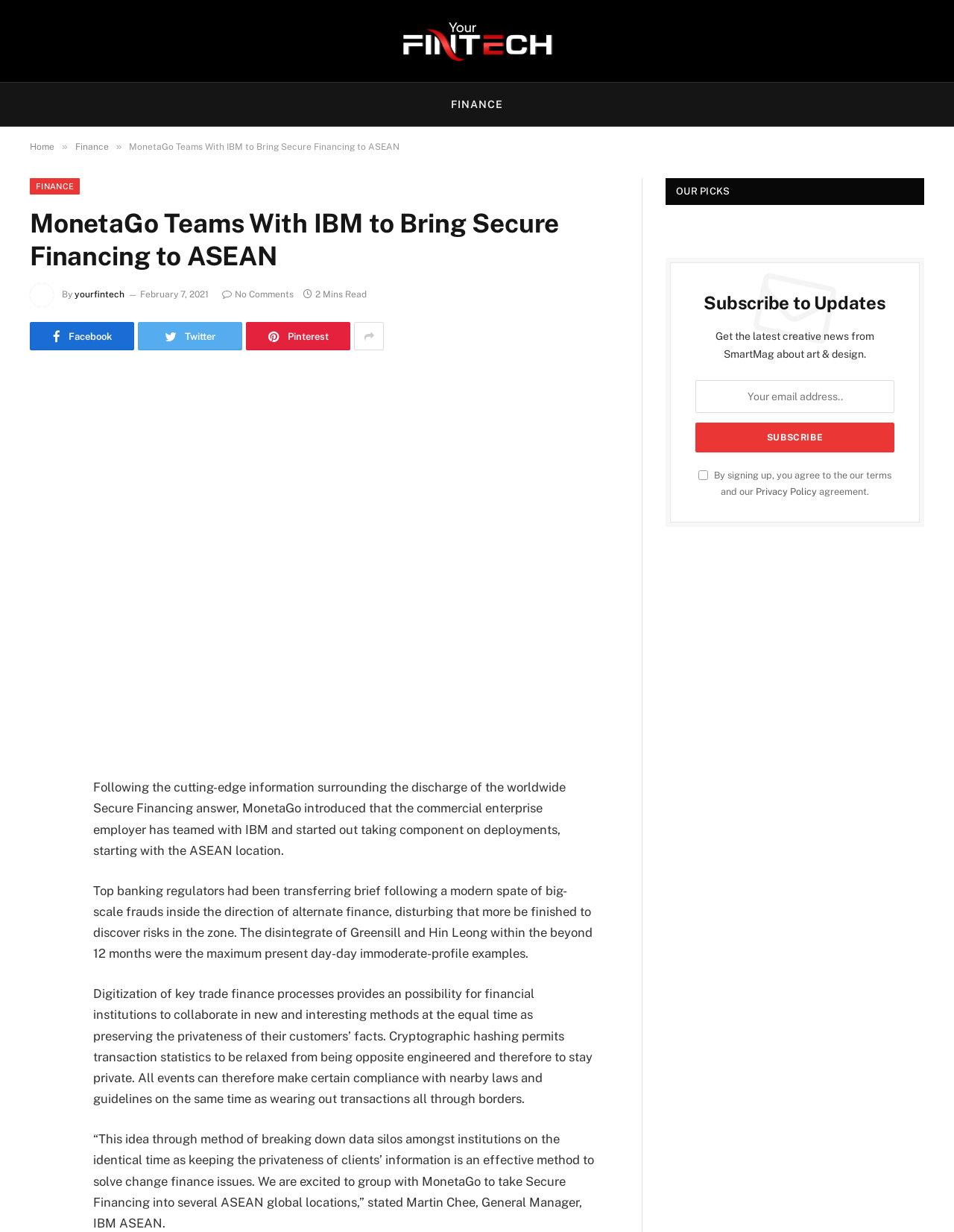Determine the bounding box coordinates of the region that needs to be clicked to achieve the task: "Click on FINANCE".

[0.459, 0.067, 0.541, 0.102]